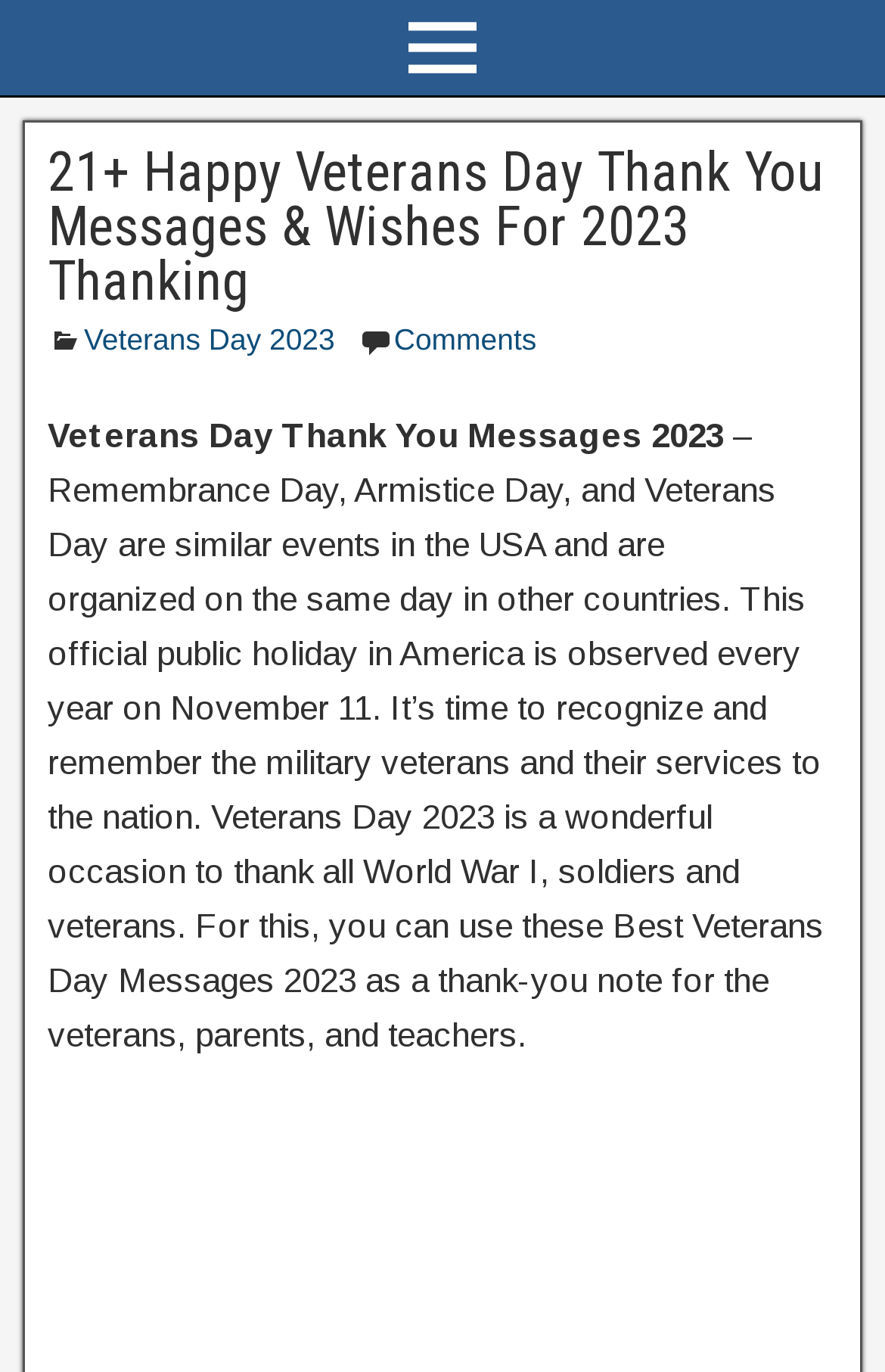What is the tone of the webpage?
We need a detailed and exhaustive answer to the question. Please elaborate.

The tone of the webpage is appreciative and grateful, as it provides messages, quotes, and wishes to thank and appreciate the military veterans for their services to the nation. The language used is respectful and honoring, indicating a positive and appreciative tone.